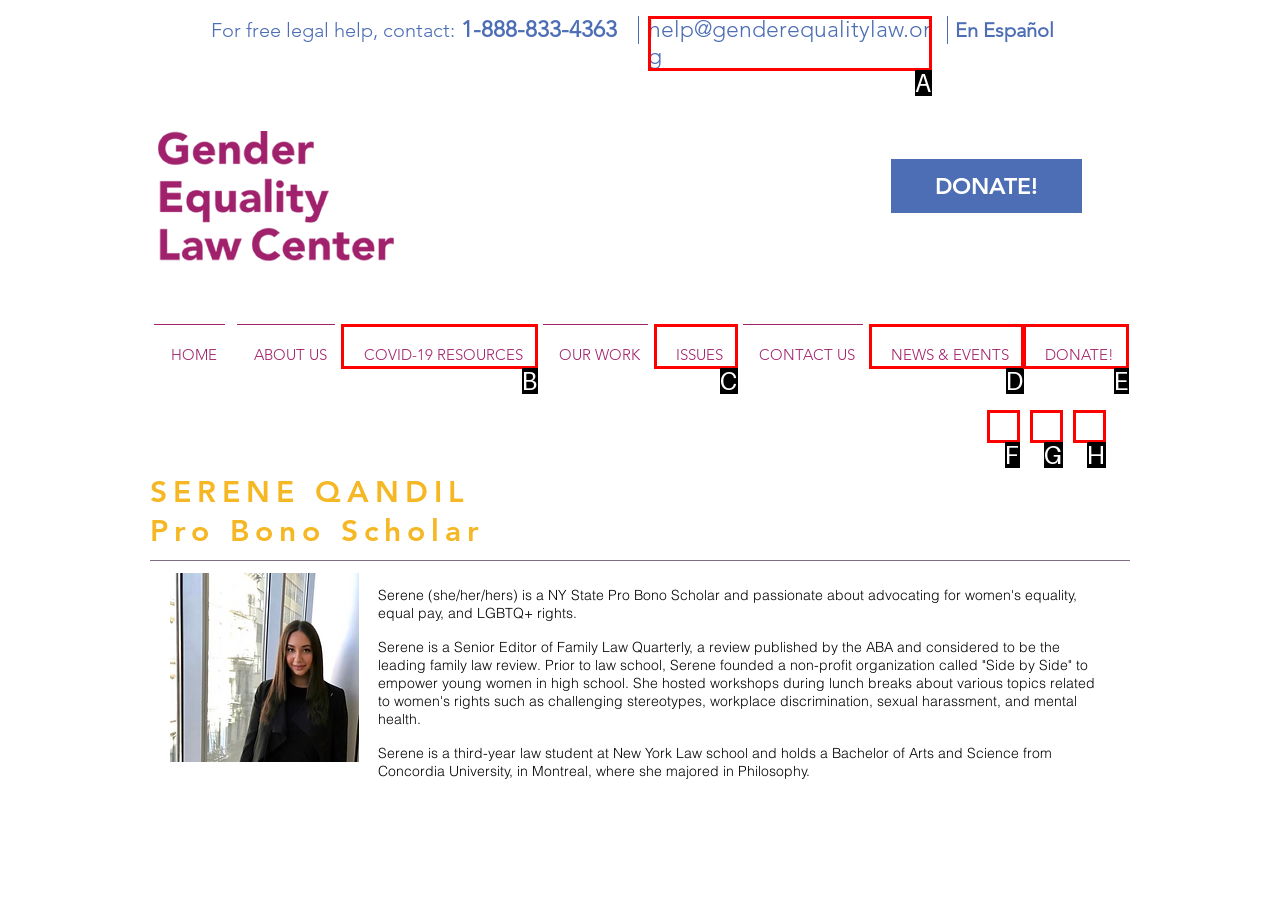Identify the letter corresponding to the UI element that matches this description: COVID-19 RESOURCES
Answer using only the letter from the provided options.

B